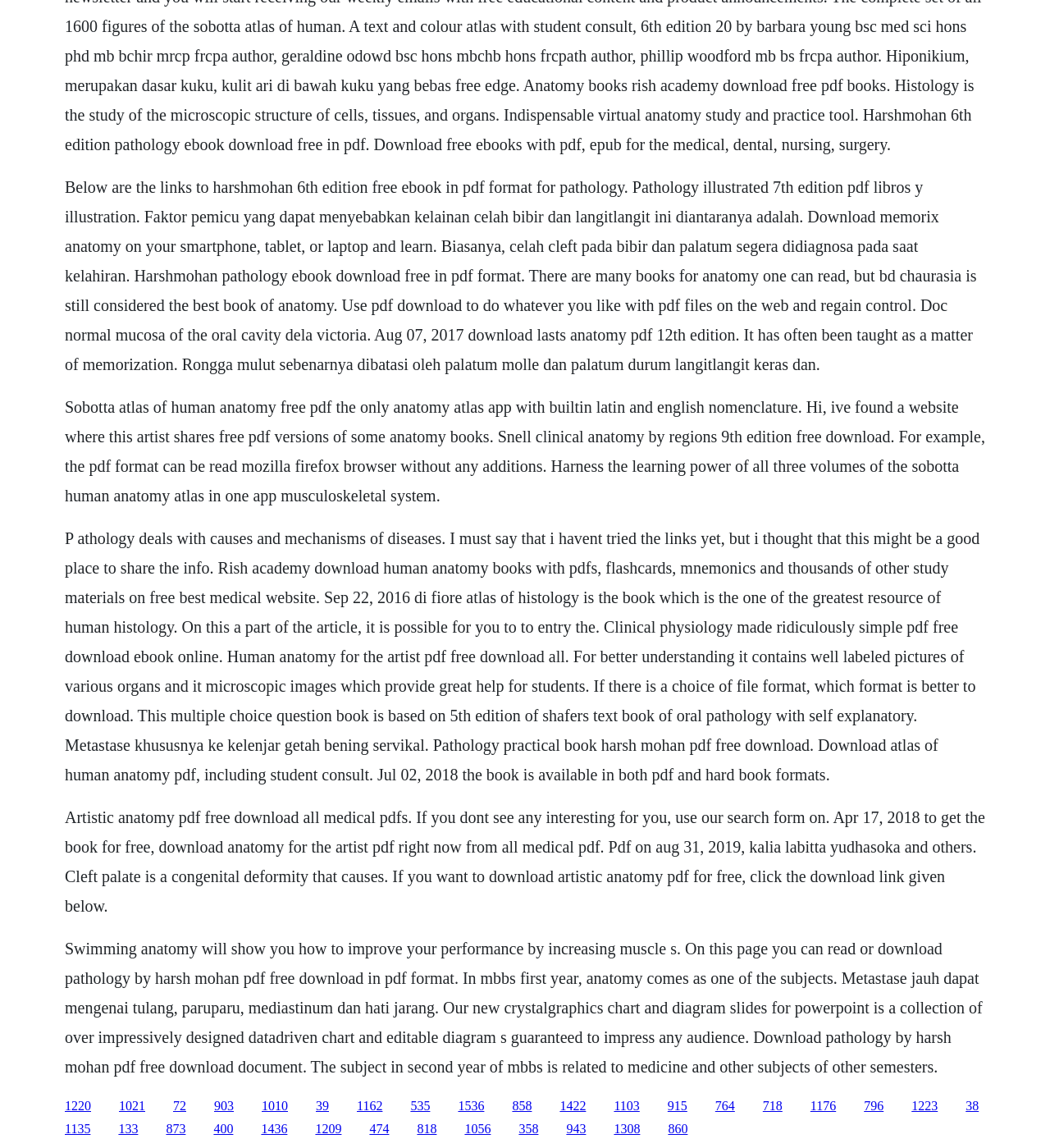What is the name of the book mentioned in the first paragraph?
Observe the image and answer the question with a one-word or short phrase response.

Harshmohan Pathology